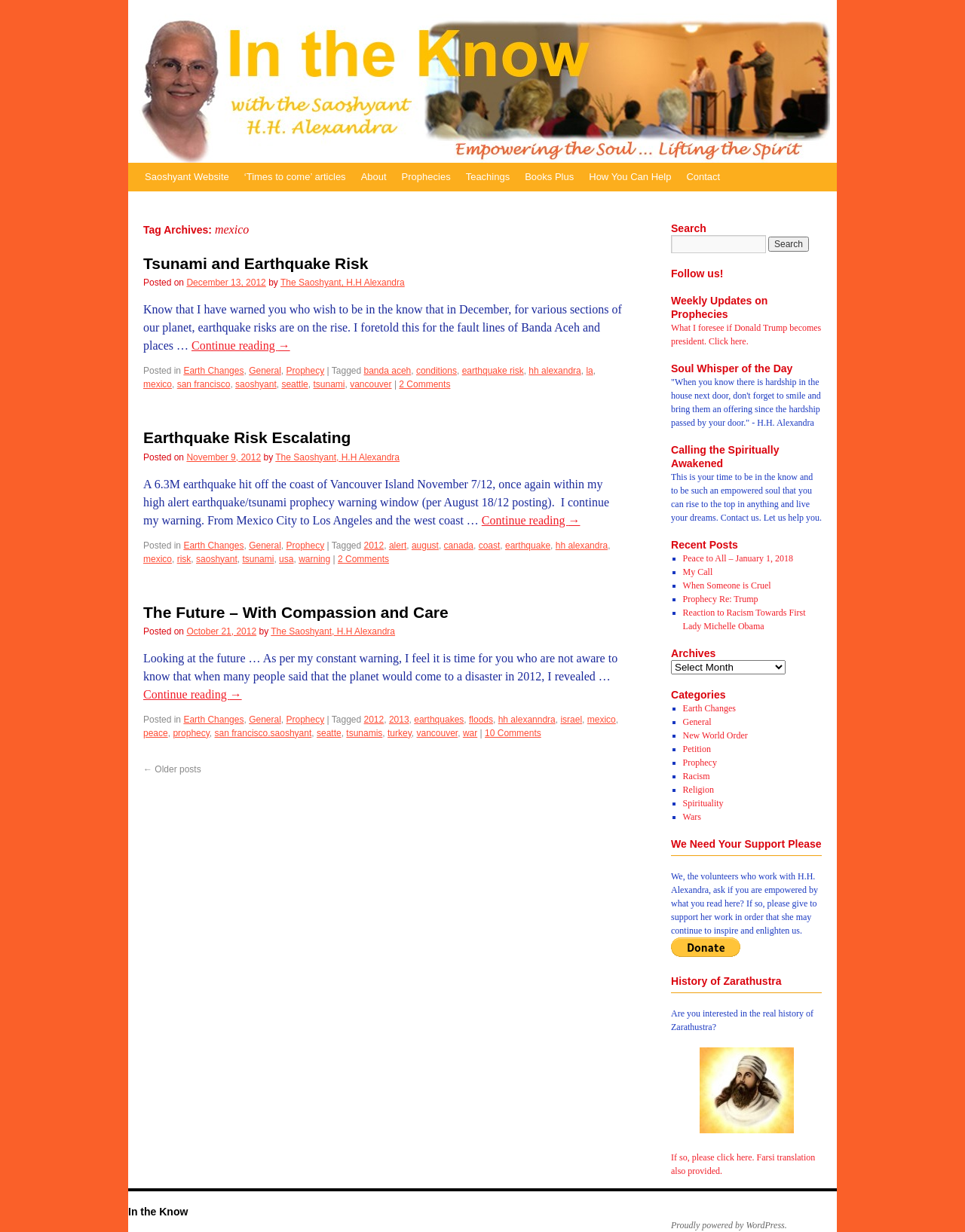How many comments are on the second article?
Give a detailed response to the question by analyzing the screenshot.

I looked at the second article and found a link that says '2 Comments', which indicates that there are two comments on this article.